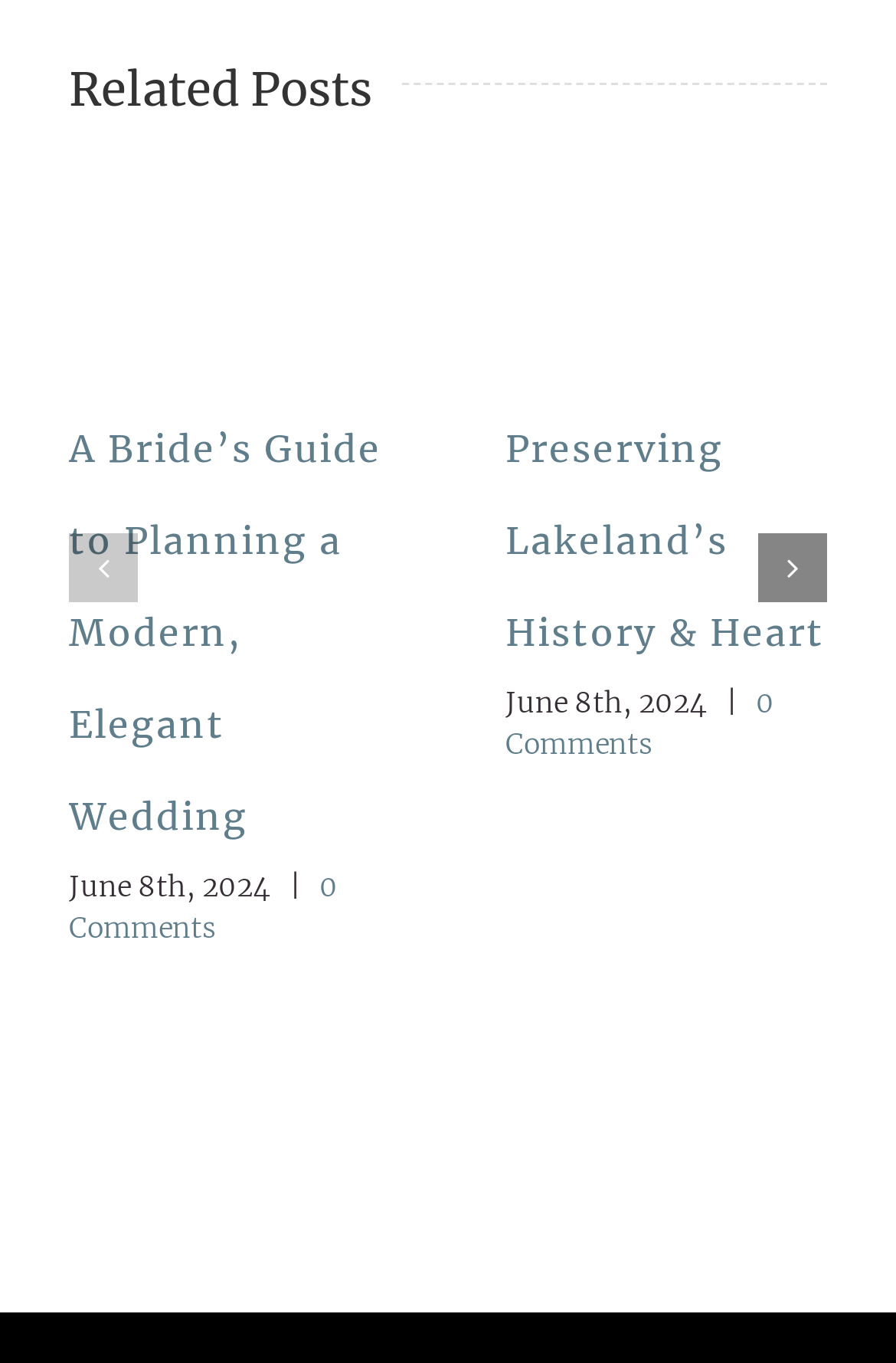Please answer the following query using a single word or phrase: 
What is the date of the first related post?

June 8th, 2024